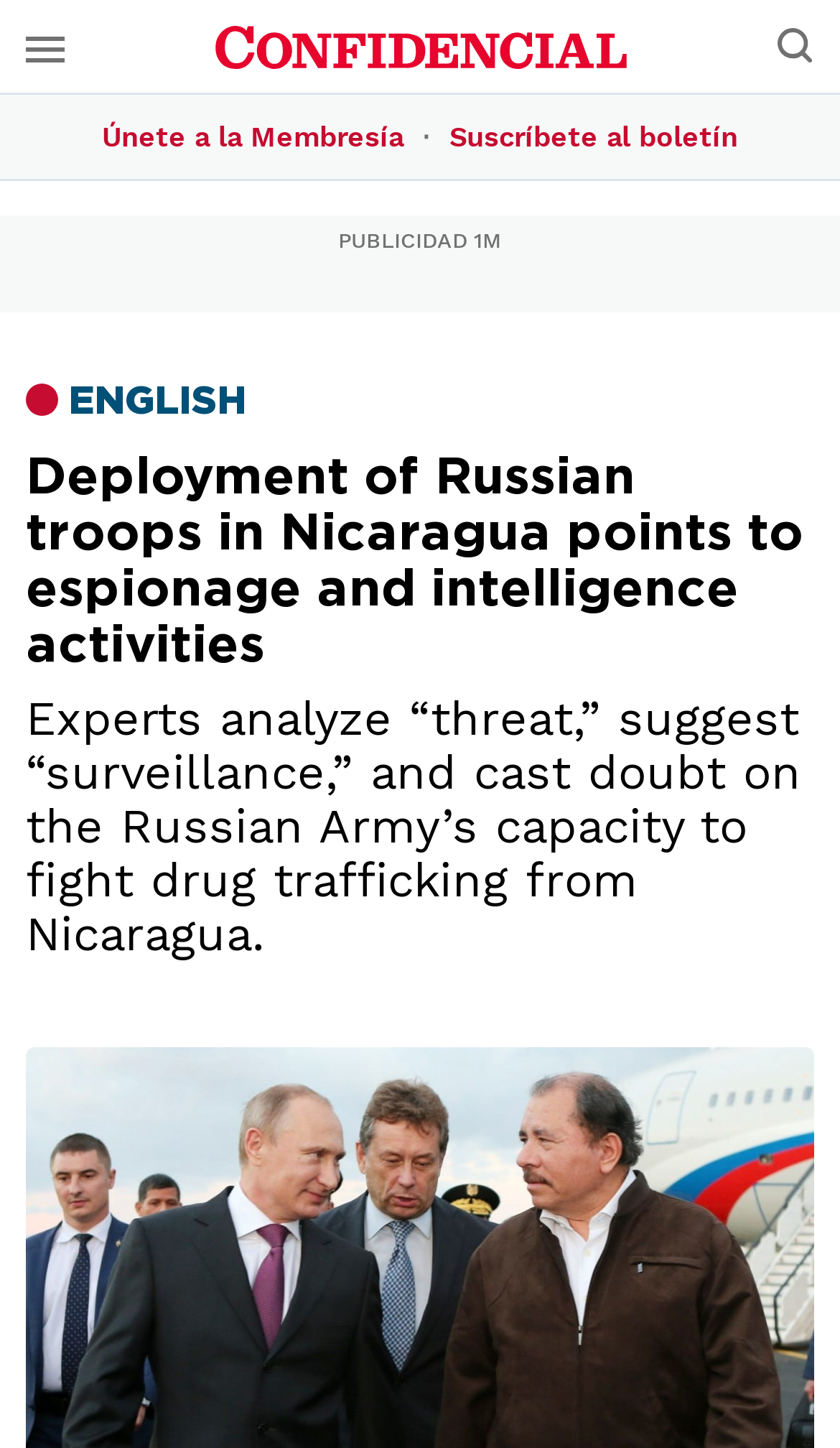What type of content is available on the webpage?
Refer to the image and give a detailed response to the question.

I inferred this from the presence of a heading, static text, and links that suggest a news article. The webpage appears to be a news website, and the content is presented in a format typical of news articles.